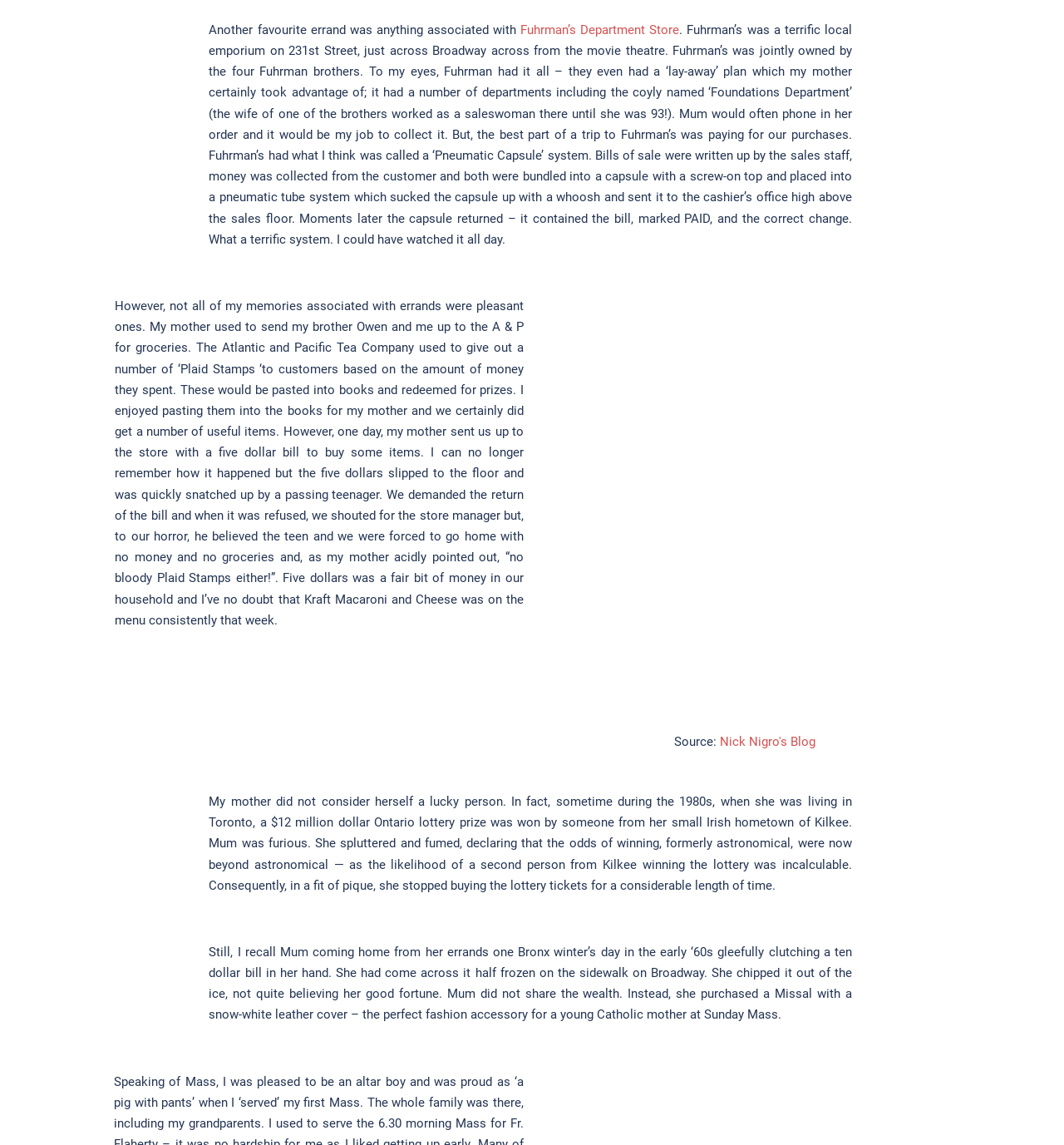What was the name of the author’s brother?
Using the screenshot, give a one-word or short phrase answer.

Owen